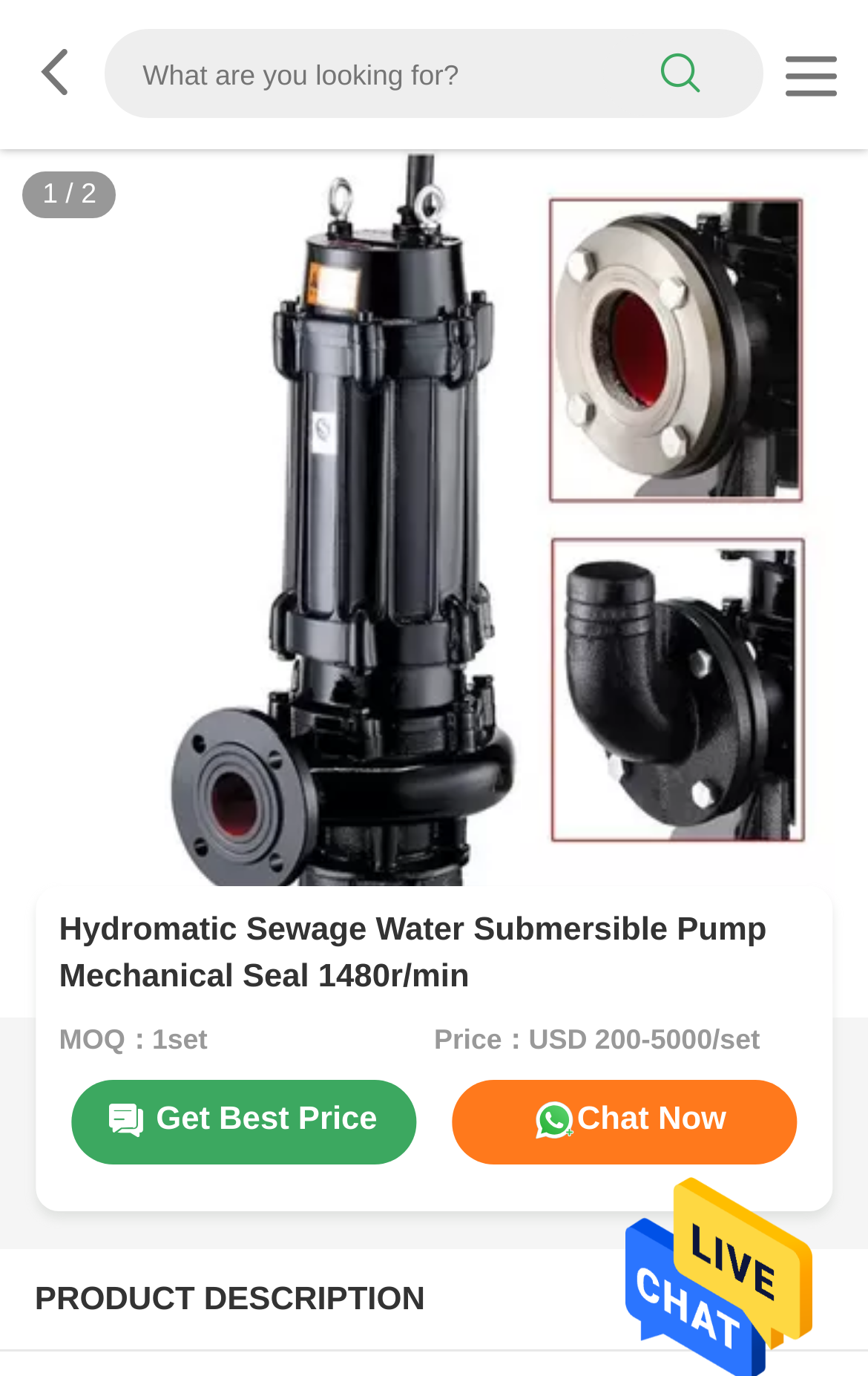What is the product shown in the image?
Please look at the screenshot and answer in one word or a short phrase.

Hydromatic Sewage Water Submersible Pump